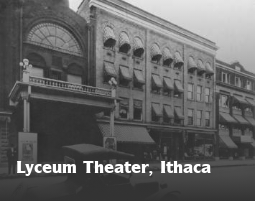Provide your answer in a single word or phrase: 
What does the Lyceum Theater reflect?

Rich history of performing arts